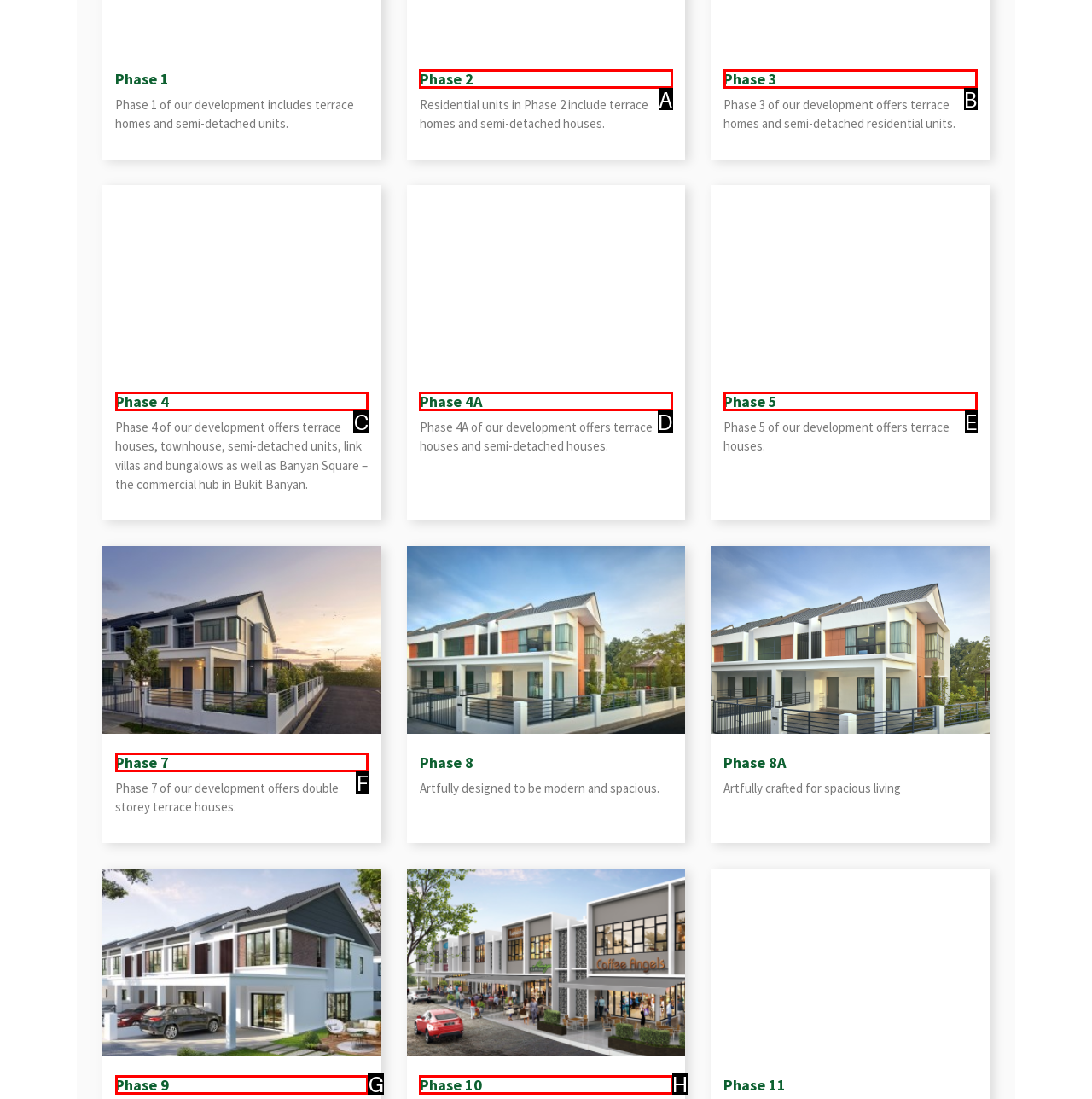For the task: Learn about Phase 10, specify the letter of the option that should be clicked. Answer with the letter only.

H